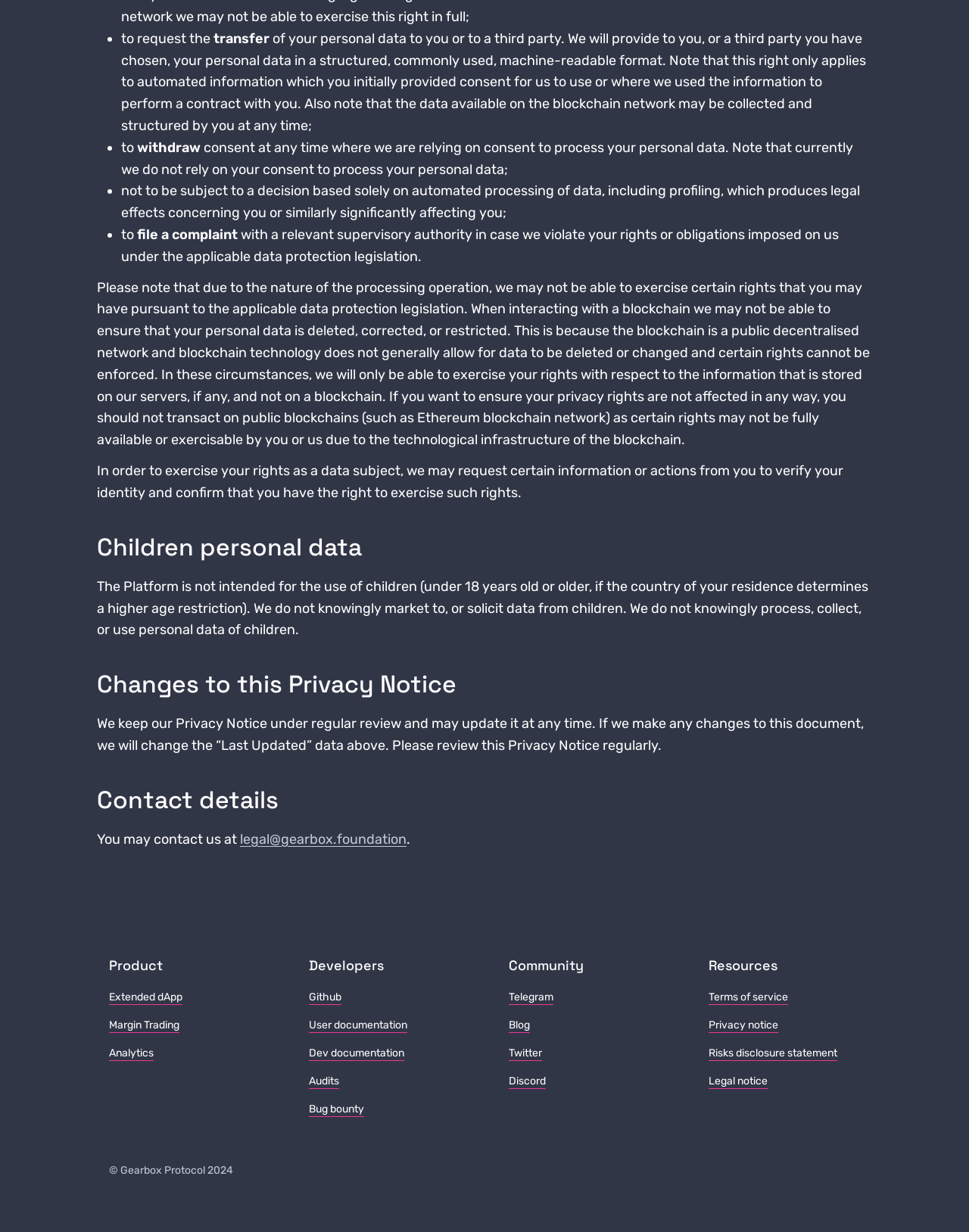Please indicate the bounding box coordinates of the element's region to be clicked to achieve the instruction: "go to the fifteenth link". Provide the coordinates as four float numbers between 0 and 1, i.e., [left, top, right, bottom].

None